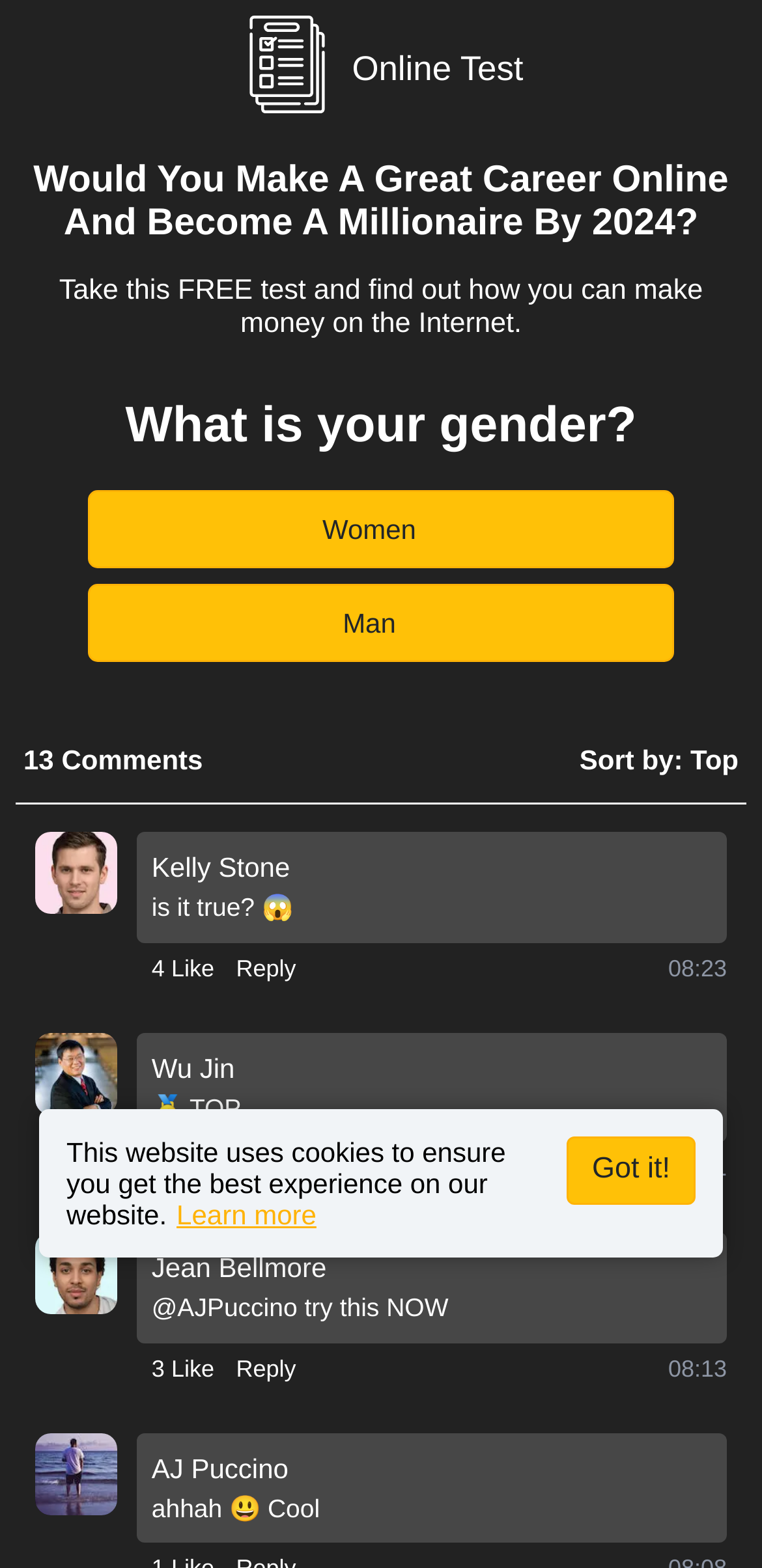Show the bounding box coordinates of the region that should be clicked to follow the instruction: "Click the 'Women' button."

[0.115, 0.313, 0.885, 0.363]